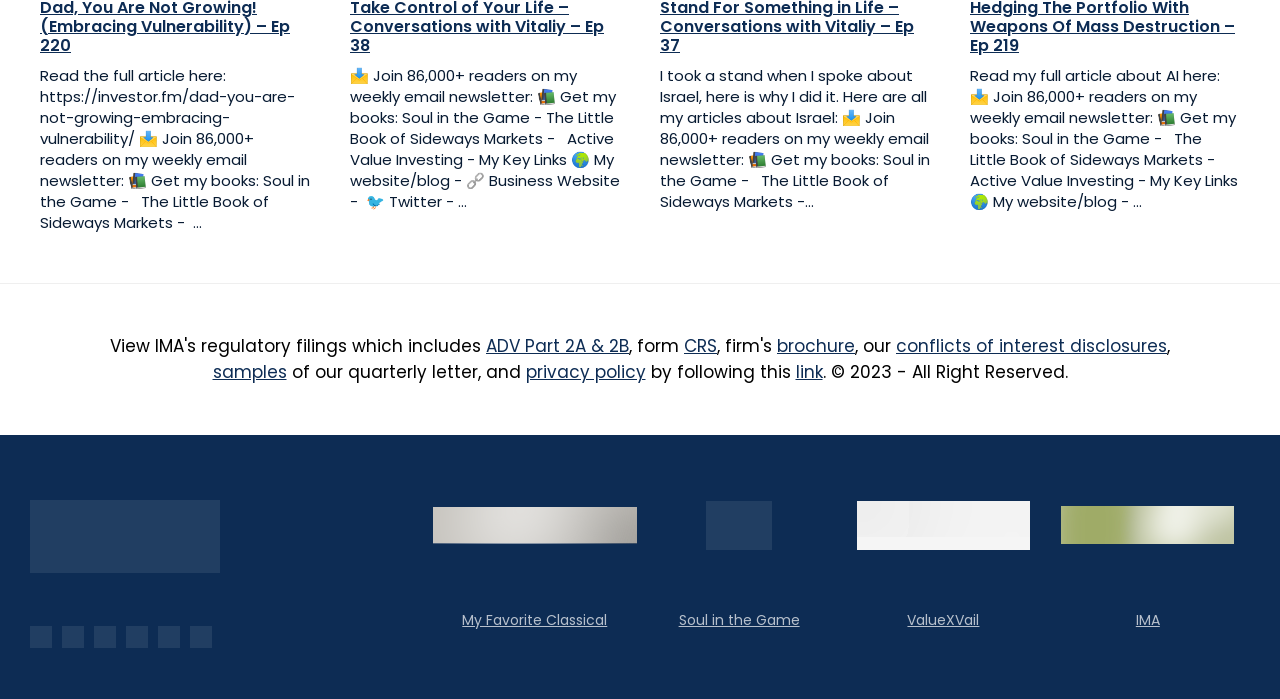Could you please study the image and provide a detailed answer to the question:
How many images are there on the webpage?

I counted the number of image elements on the webpage, which are 11. These images are likely book covers or icons.